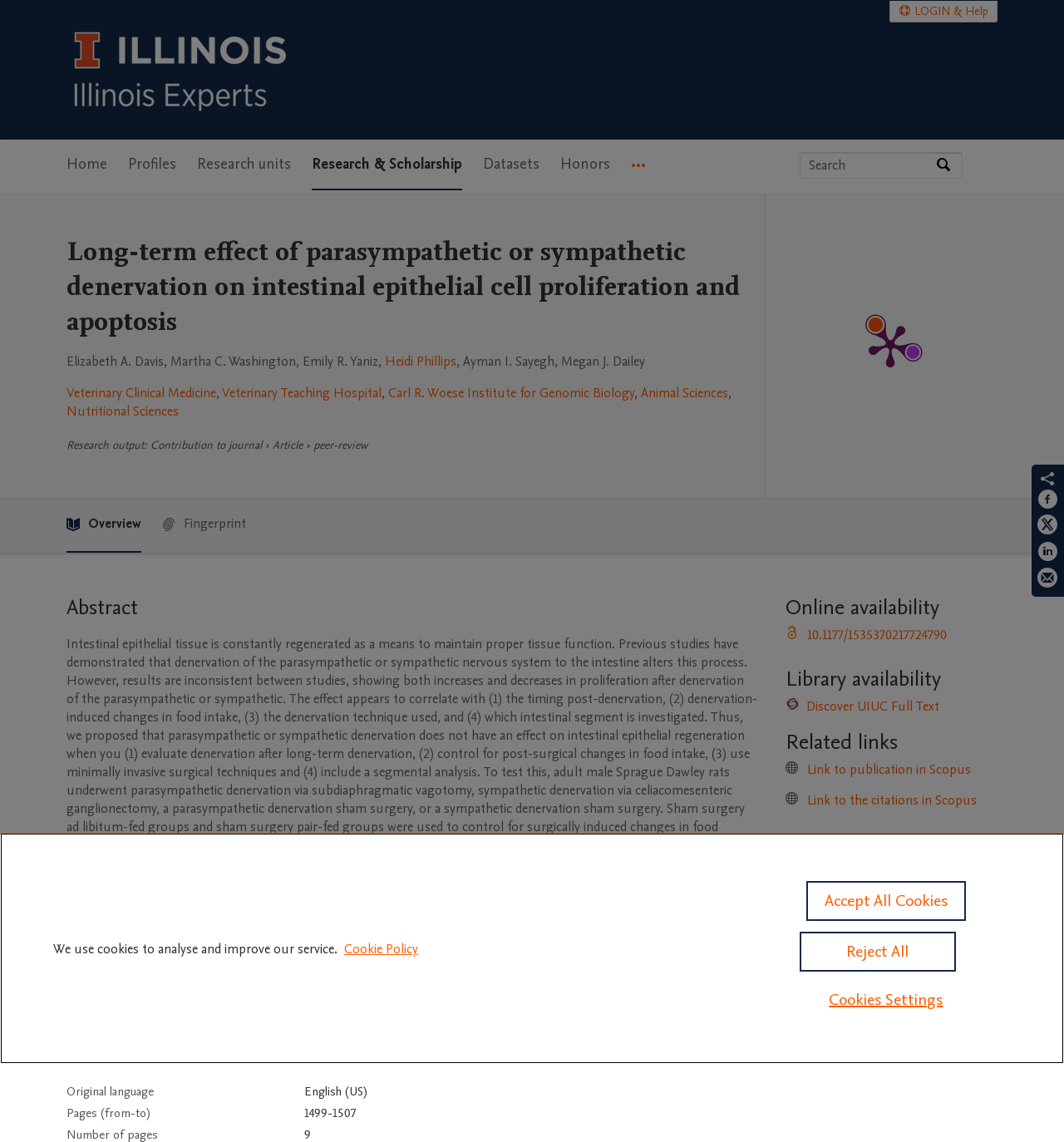Answer the question with a single word or phrase: 
How many authors are listed for the research output?

5